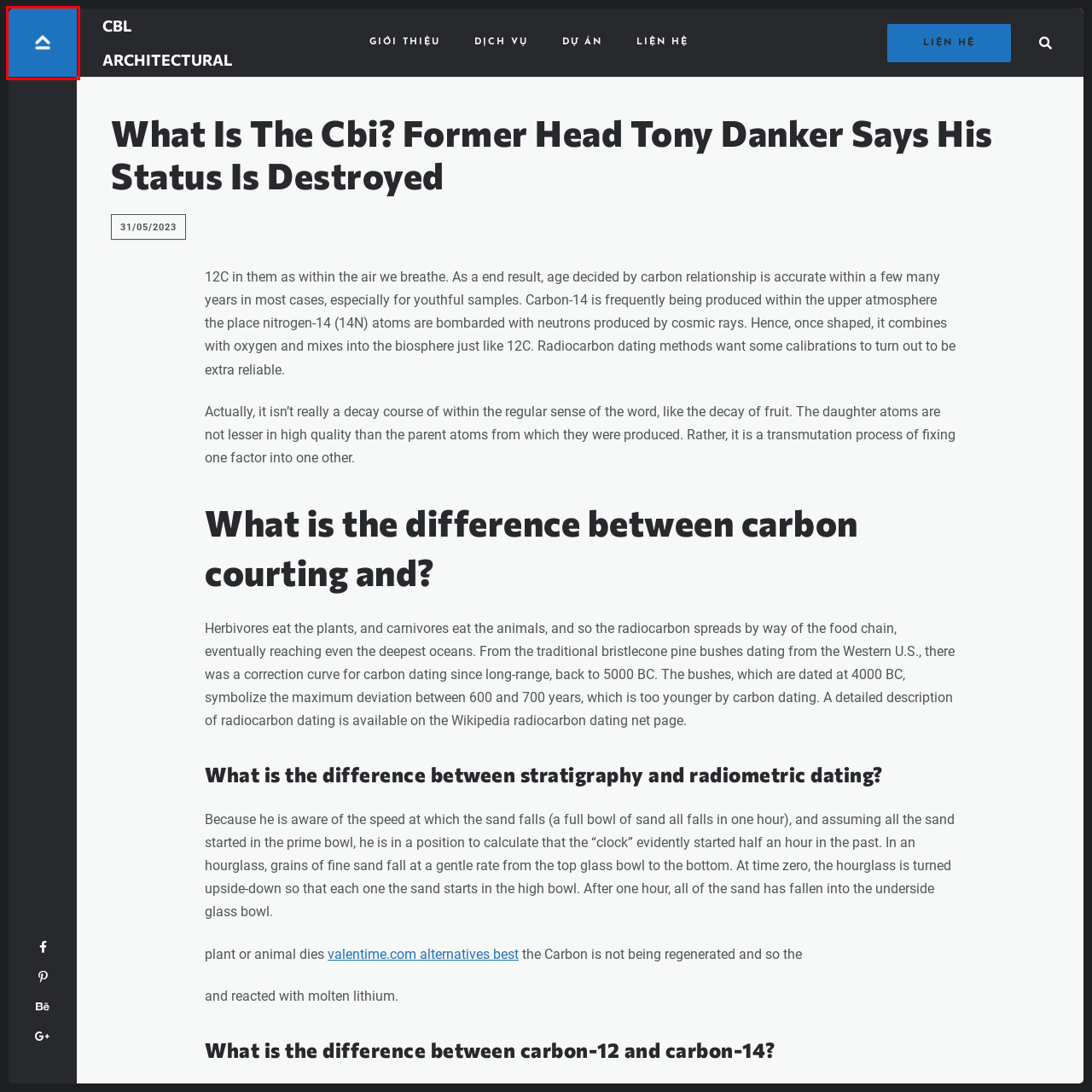You have a screenshot of a webpage with a red rectangle bounding box around an element. Identify the best matching webpage description for the new page that appears after clicking the element in the bounding box. The descriptions are:
A. CBL Architectural – Thiết kế Kiến Trúc & Nội Thất
B. Dự Án – CBL Architectural
C. cbla contact – CBL Architectural
D. Giới Thiệu – CBL Architectural
E. The Finest Dating Apps For 2023 – CBL Architectural
F. Bui Huy Vu – CBL Architectural
G. THEN AND NOW: Every ‘Married At First Sight’ Couple – CBL Architectural
H. Dịch Vụ – CBL Architectural

A